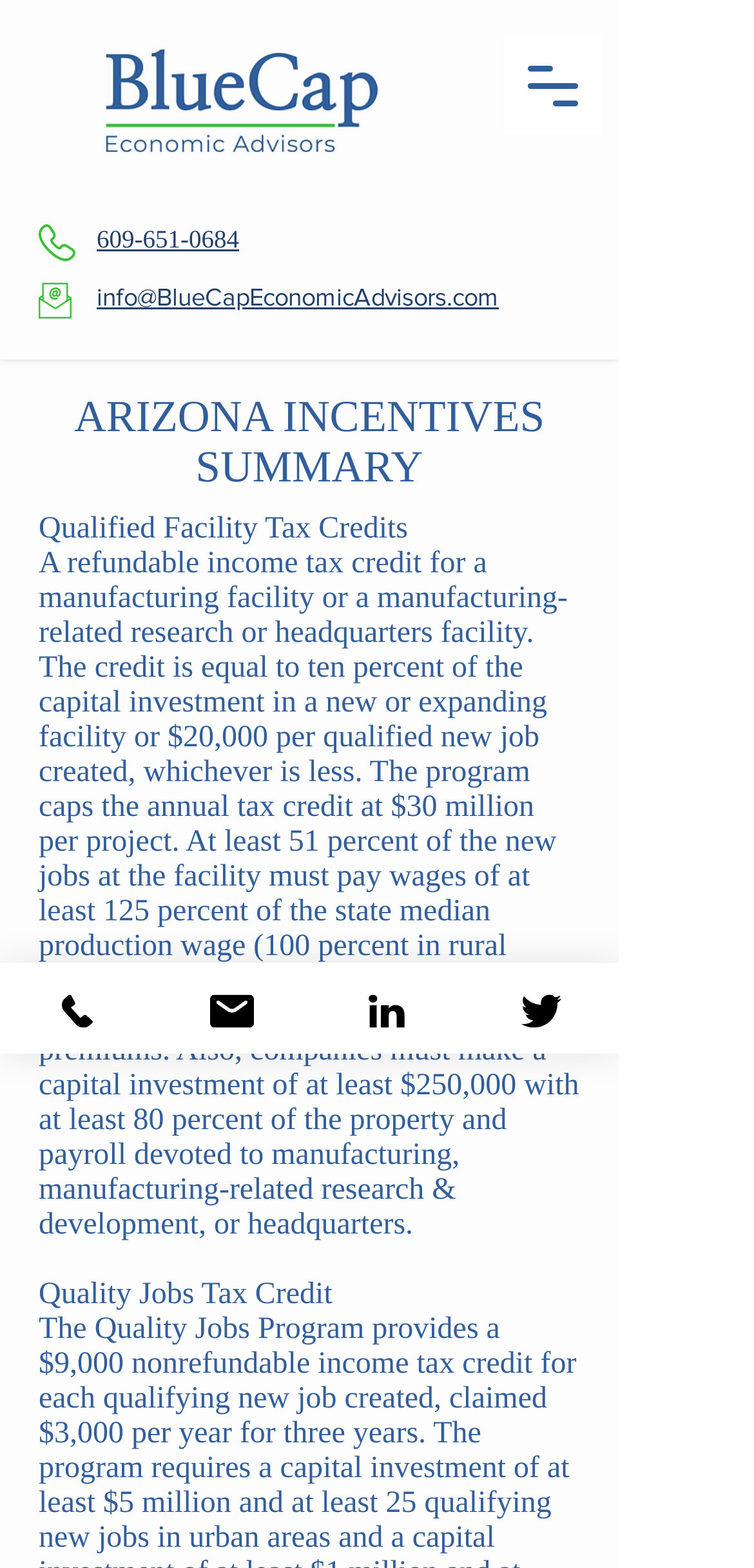Identify the bounding box coordinates for the region to click in order to carry out this instruction: "View LinkedIn profile". Provide the coordinates using four float numbers between 0 and 1, formatted as [left, top, right, bottom].

[0.41, 0.614, 0.615, 0.672]